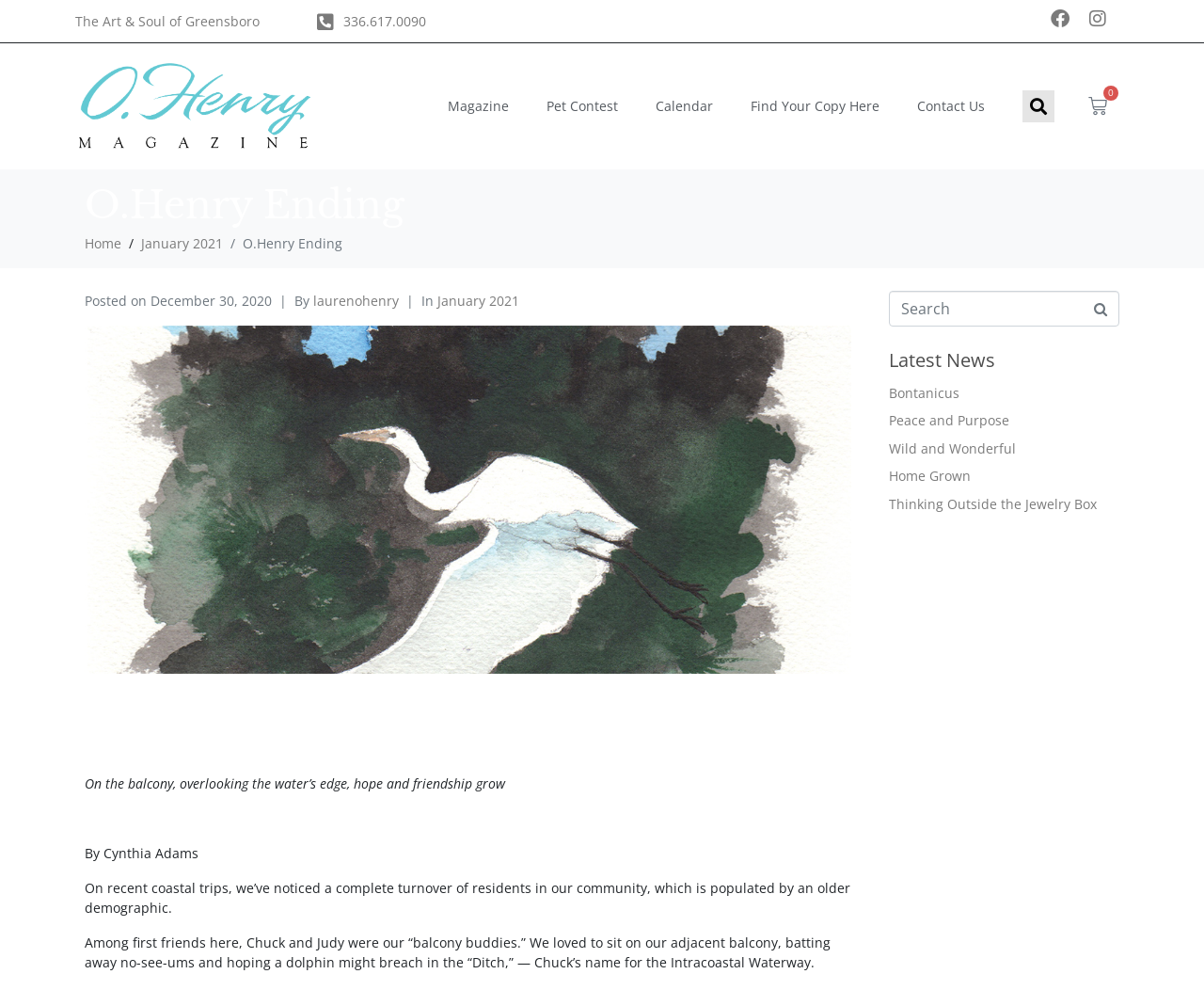Using the provided element description, identify the bounding box coordinates as (top-left x, top-left y, bottom-right x, bottom-right y). Ensure all values are between 0 and 1. Description: Find Your Copy Here

[0.608, 0.089, 0.746, 0.126]